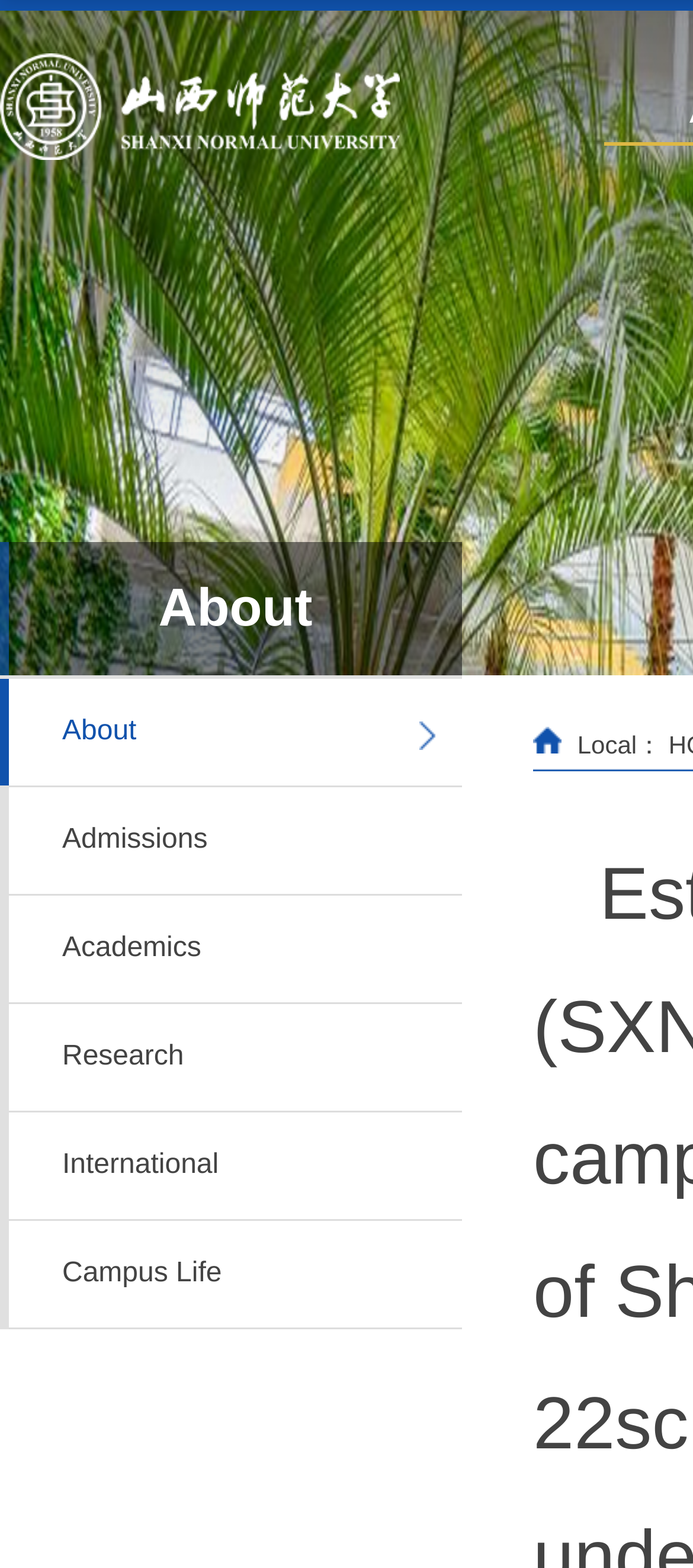Locate the bounding box for the described UI element: "Instagram". Ensure the coordinates are four float numbers between 0 and 1, formatted as [left, top, right, bottom].

None